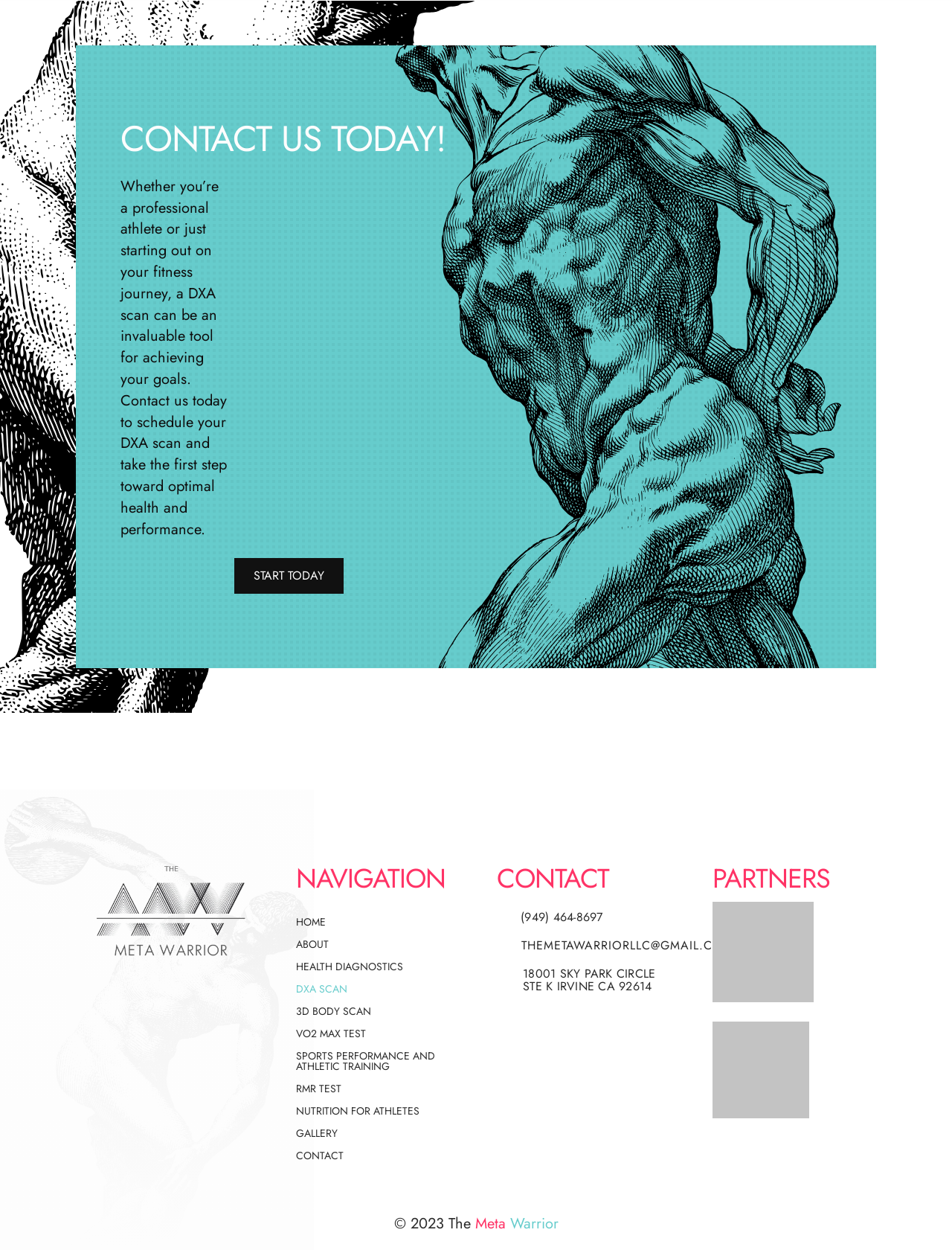Answer the question using only a single word or phrase: 
What is the address of the Meta Warrior LLC?

18001 SKY PARK CIRCLE STE K IRVINE CA 92614